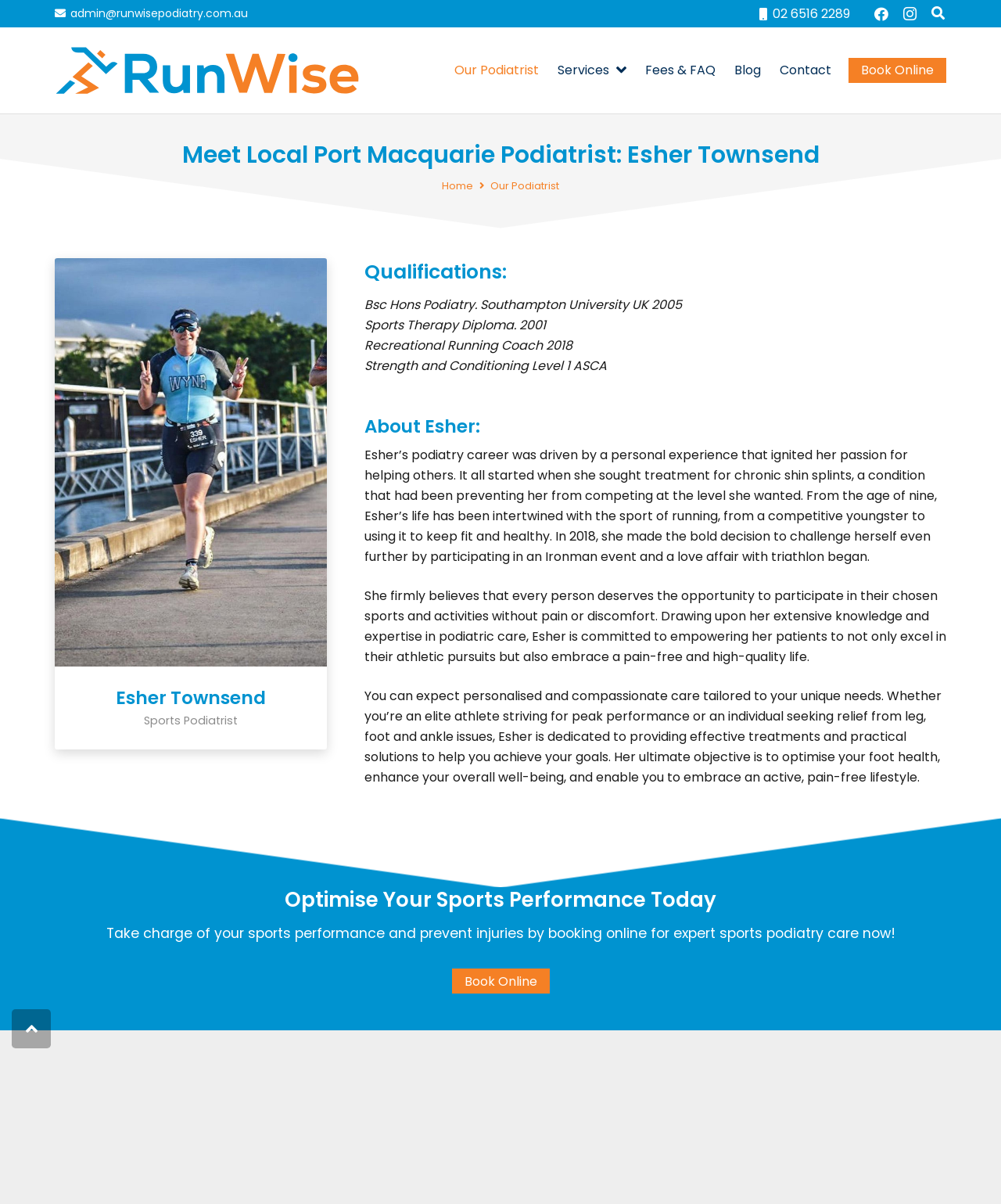Please determine the bounding box coordinates for the UI element described as: "Book Online".

[0.055, 0.7, 0.473, 0.721]